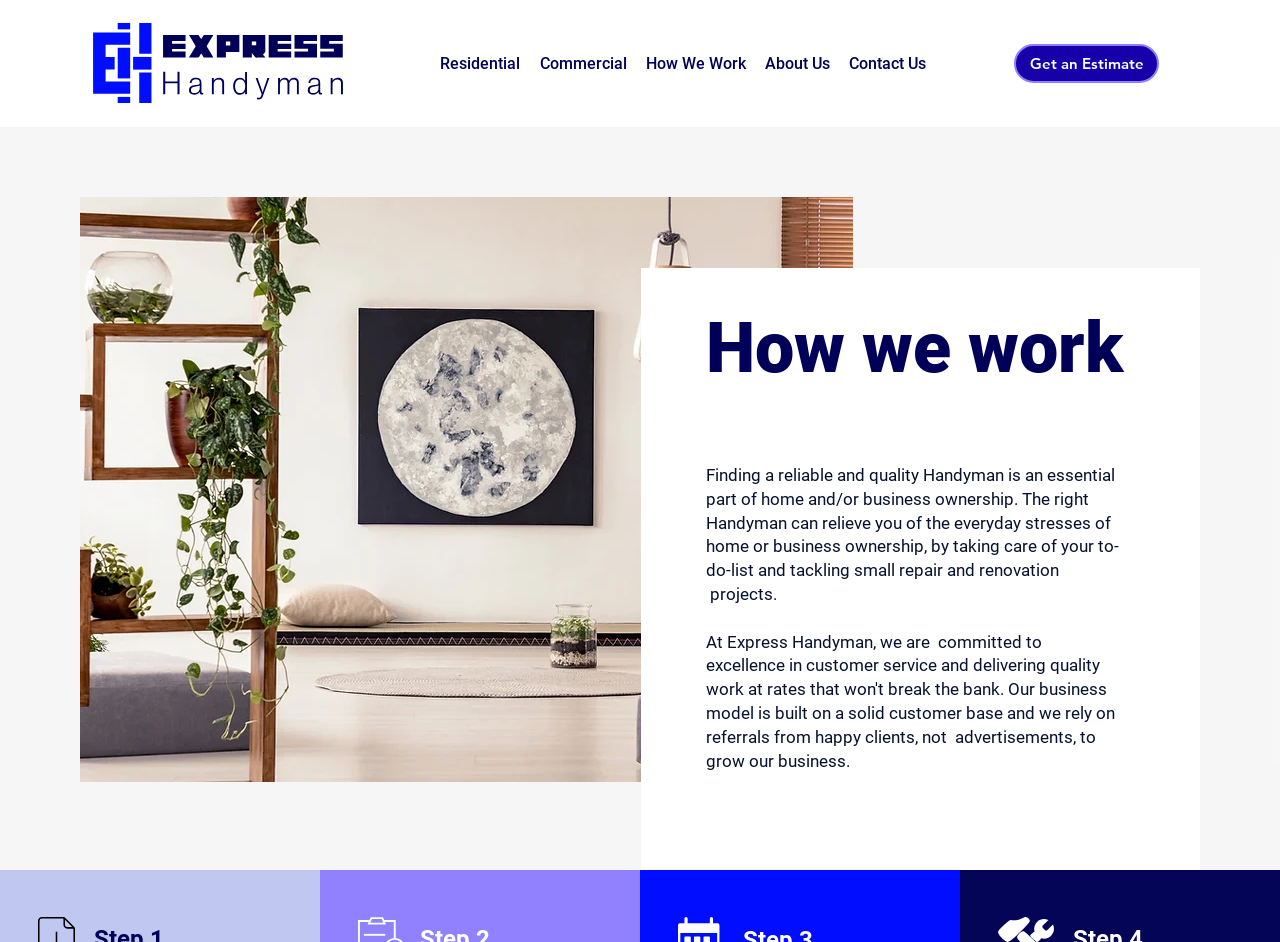Please find and report the primary heading text from the webpage.

How we work